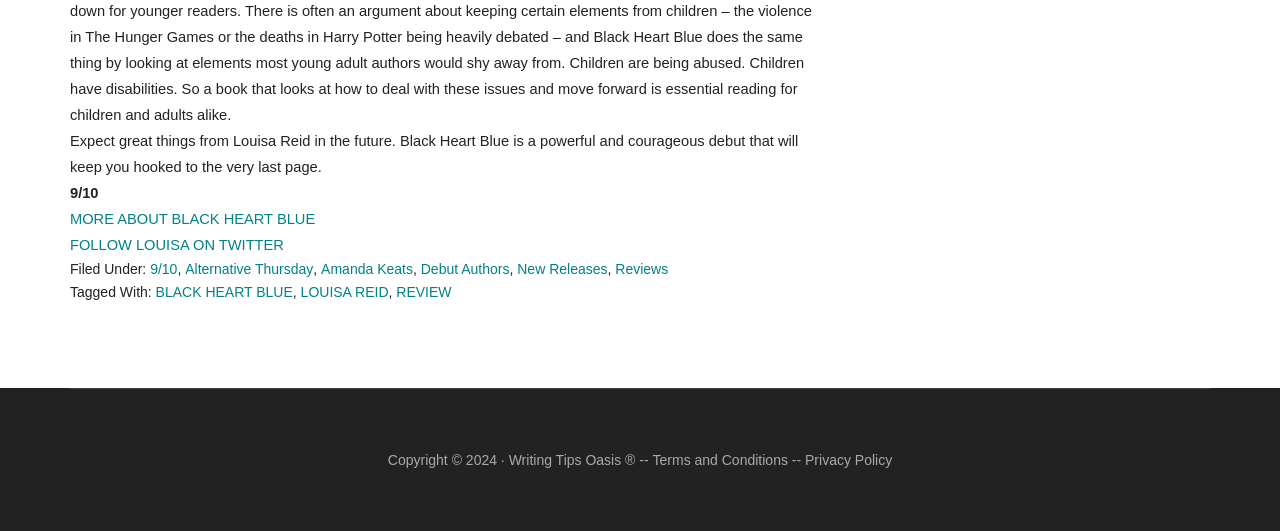From the screenshot, find the bounding box of the UI element matching this description: "LOUISA REID". Supply the bounding box coordinates in the form [left, top, right, bottom], each a float between 0 and 1.

[0.235, 0.534, 0.304, 0.565]